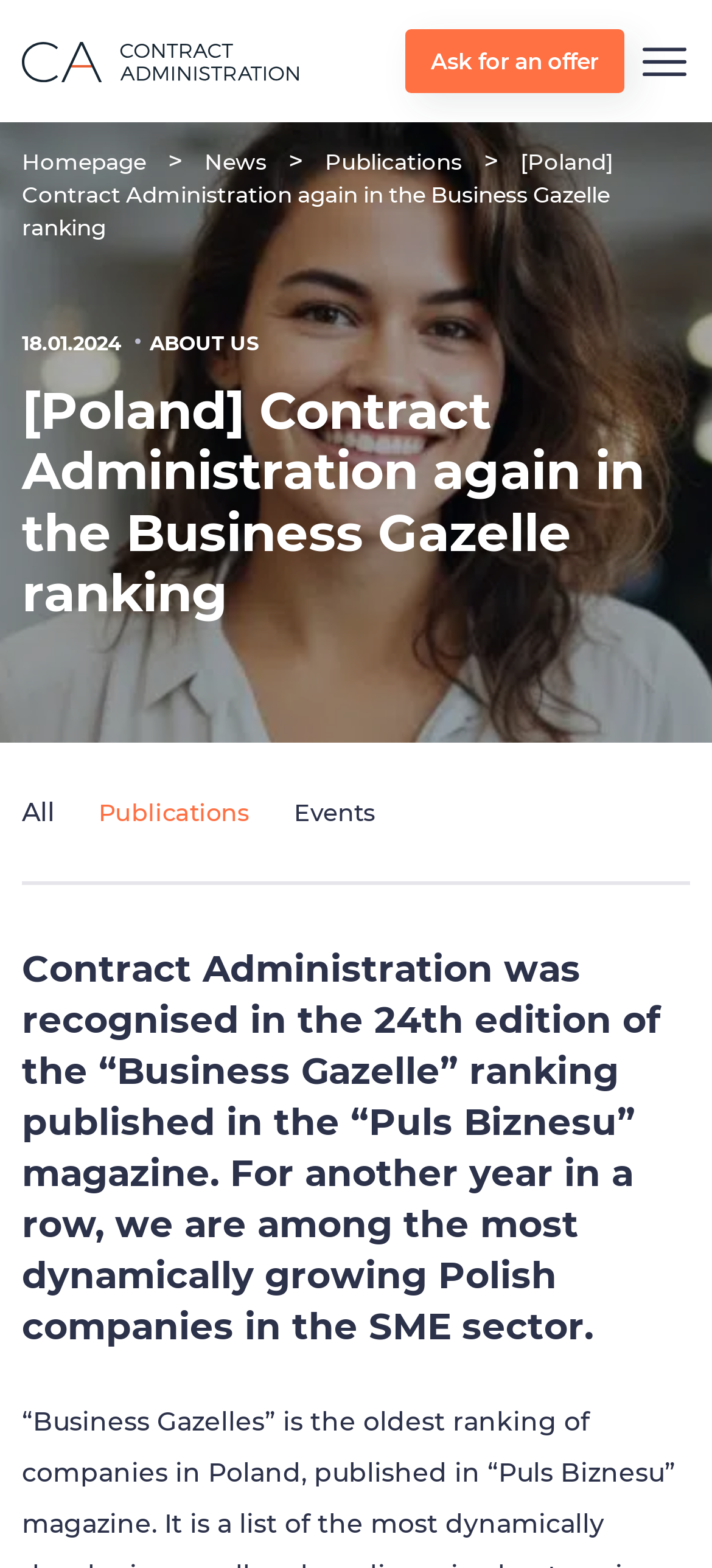Could you determine the bounding box coordinates of the clickable element to complete the instruction: "View all news"? Provide the coordinates as four float numbers between 0 and 1, i.e., [left, top, right, bottom].

[0.031, 0.502, 0.077, 0.534]